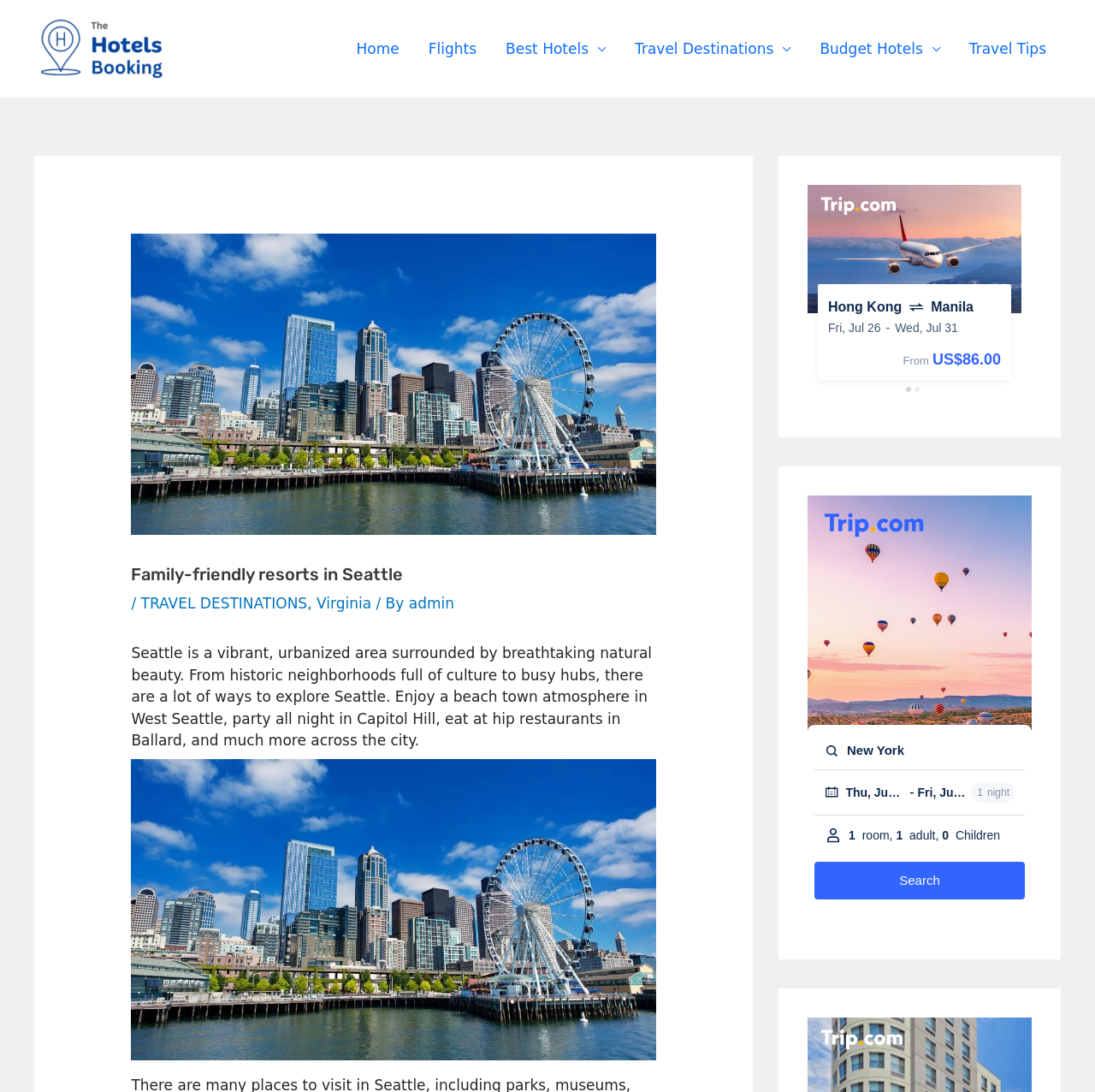Determine the bounding box coordinates in the format (top-left x, top-left y, bottom-right x, bottom-right y). Ensure all values are floating point numbers between 0 and 1. Identify the bounding box of the UI element described by: Virginia

[0.289, 0.544, 0.339, 0.56]